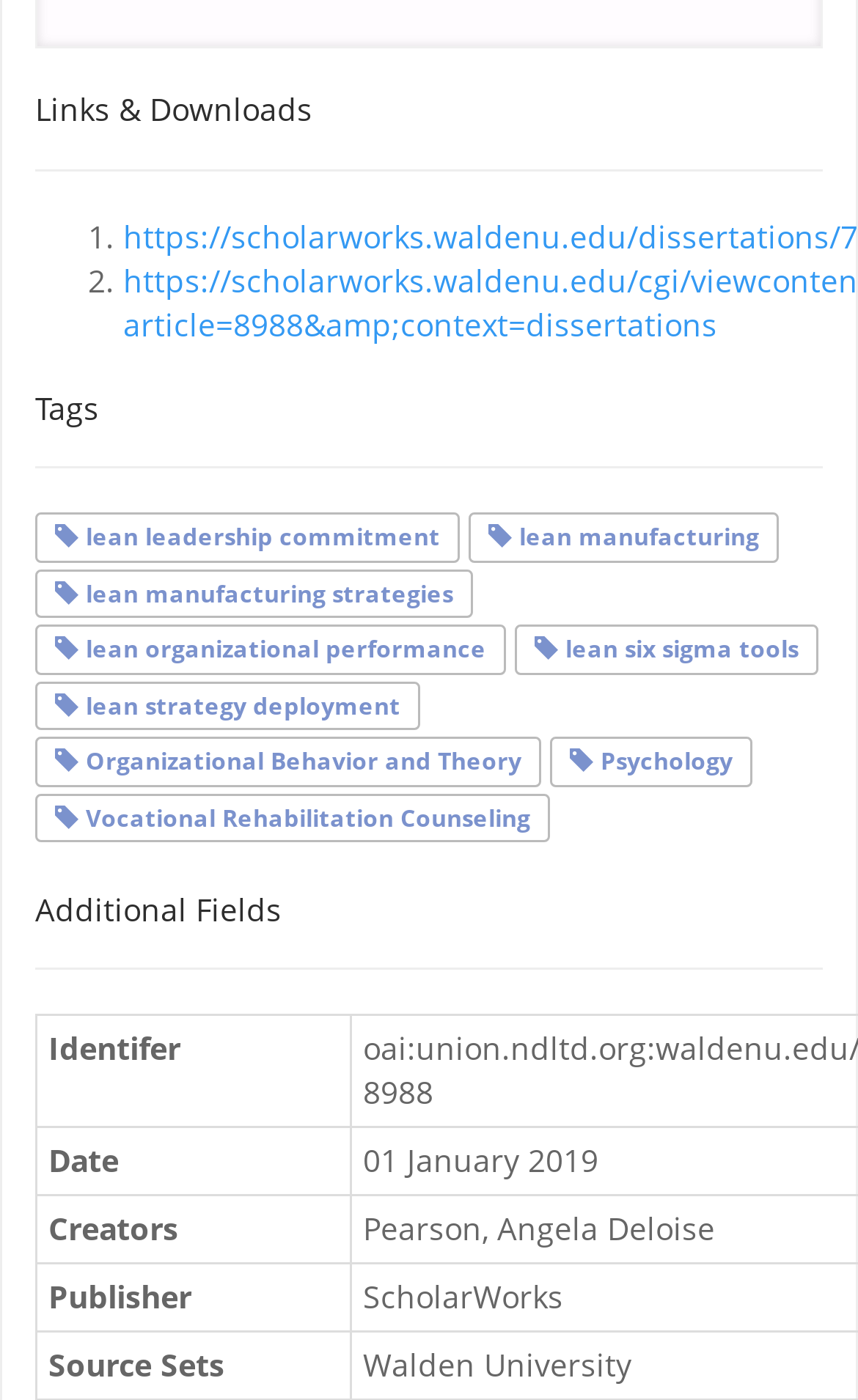Answer the question in one word or a short phrase:
What is the second list marker?

2.